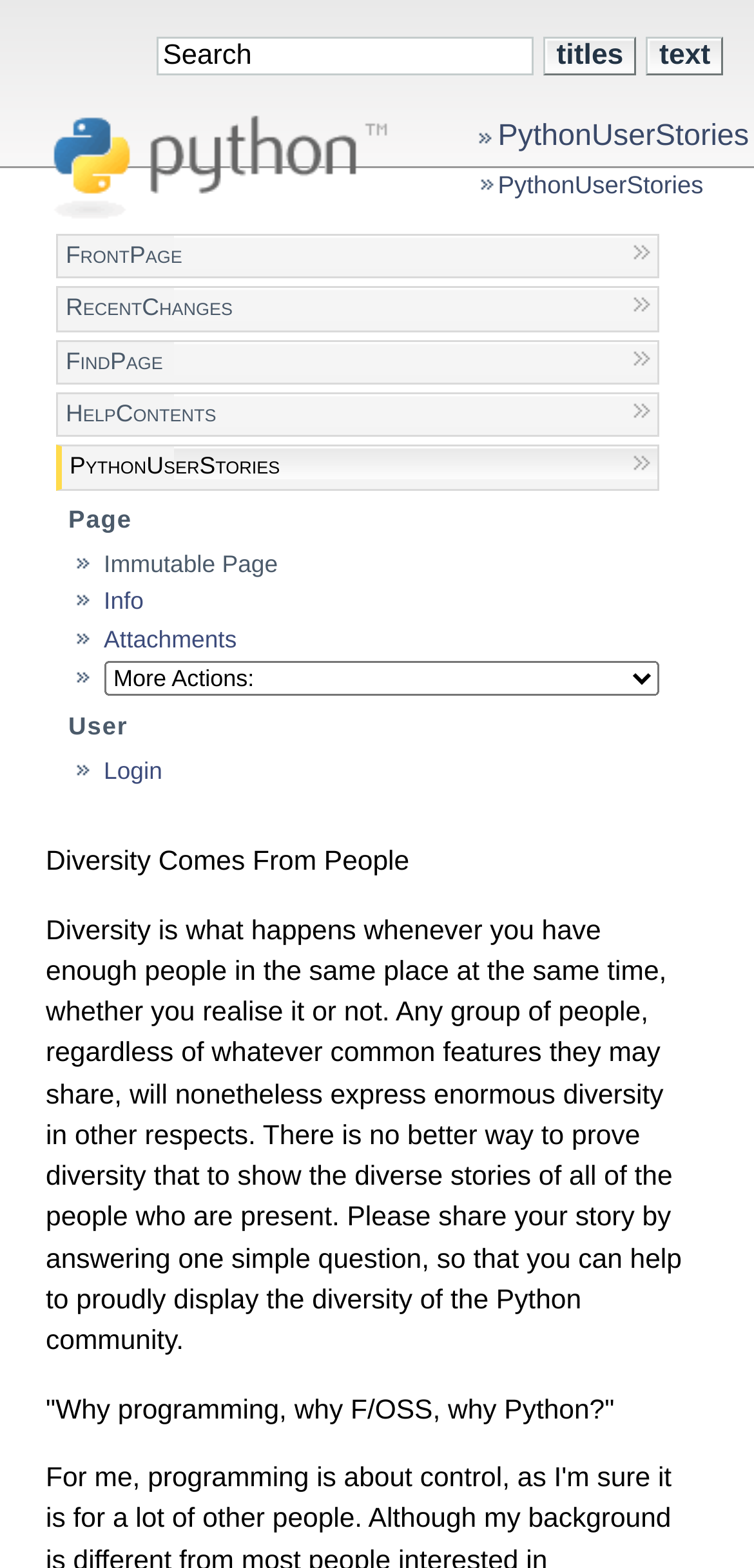Determine the bounding box for the UI element that matches this description: "Attachments".

[0.138, 0.399, 0.314, 0.416]